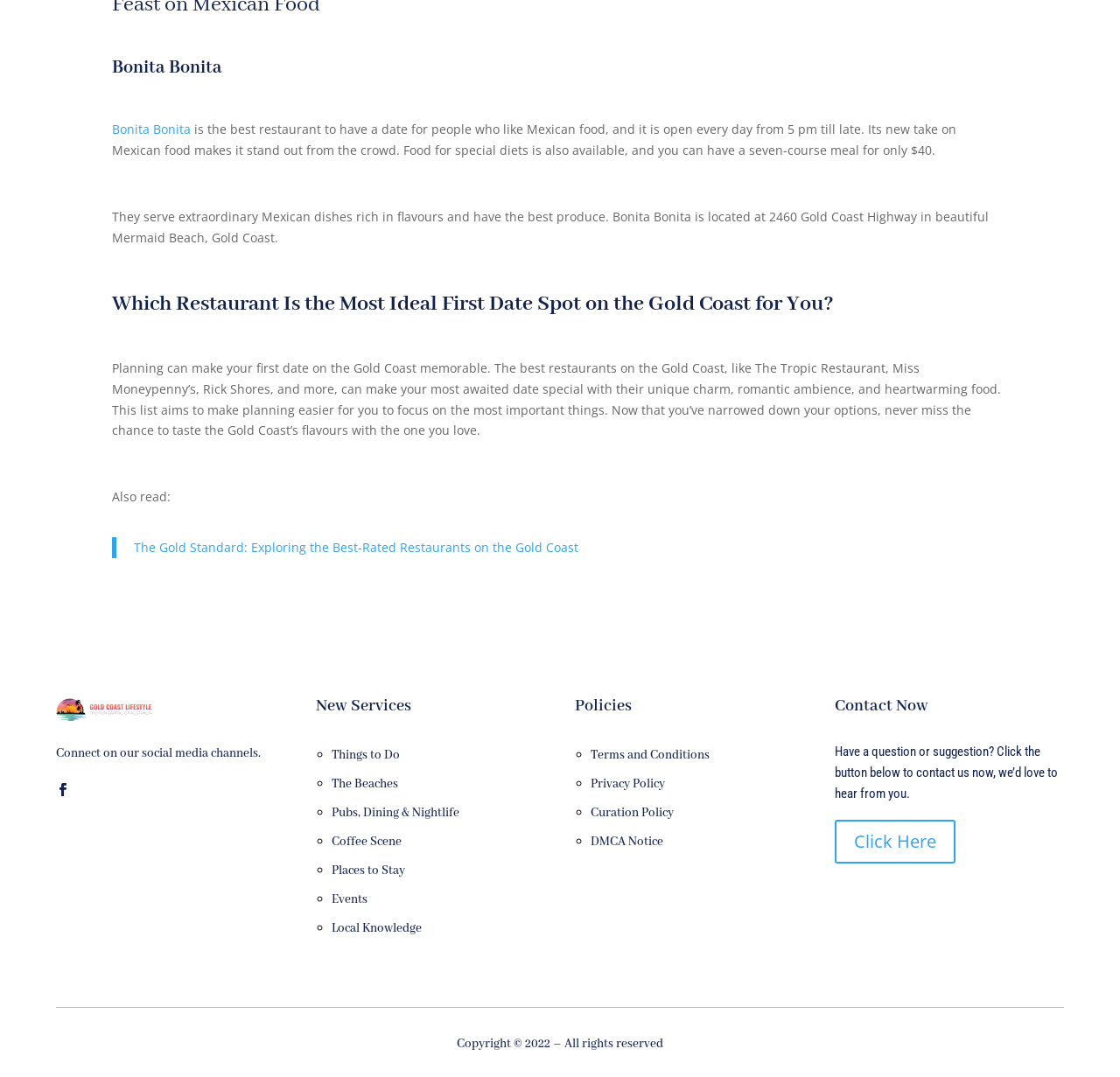Find the bounding box coordinates for the area that must be clicked to perform this action: "Contact us now with your question or suggestion".

[0.745, 0.761, 0.853, 0.802]